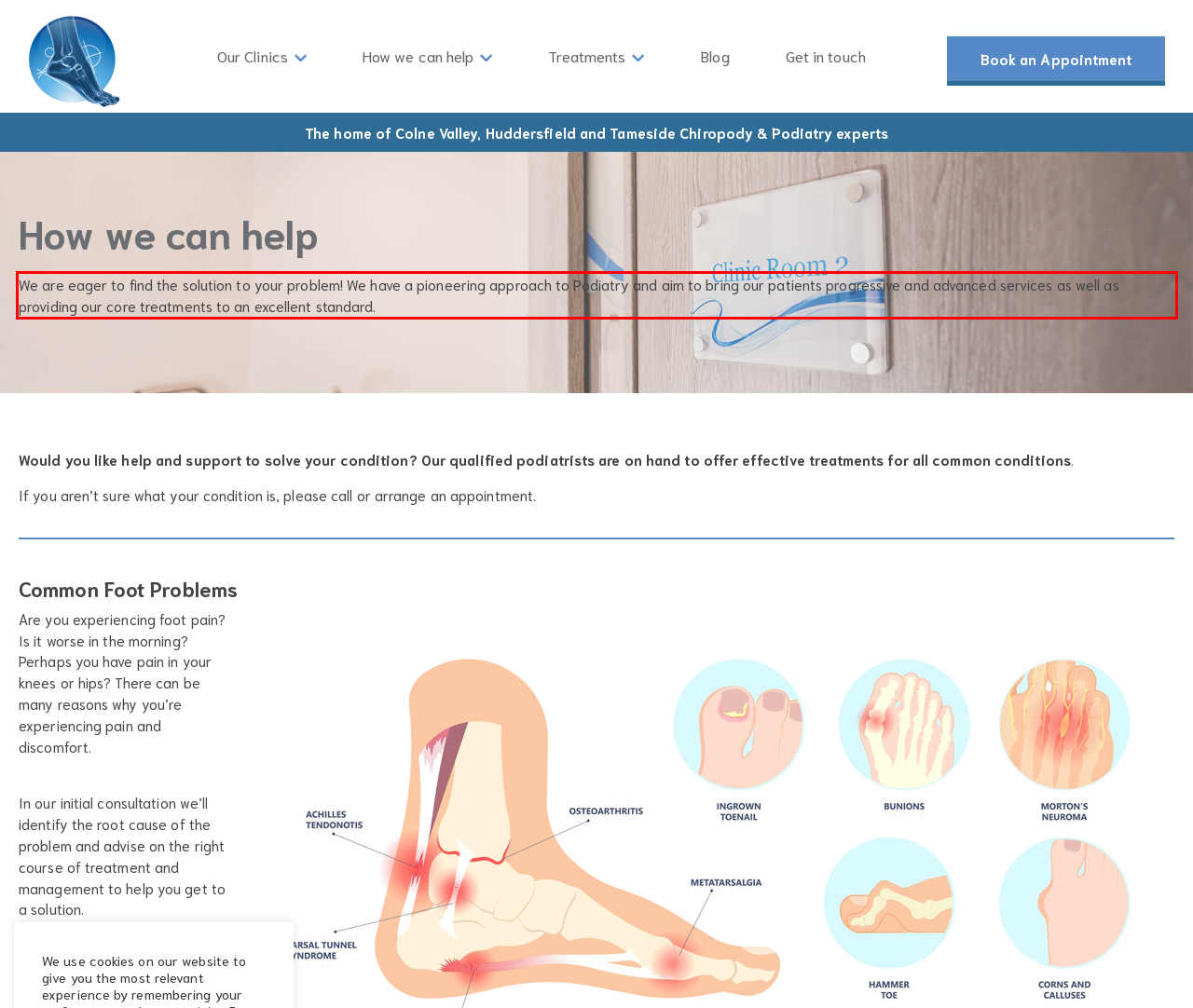Using the provided webpage screenshot, identify and read the text within the red rectangle bounding box.

We are eager to find the solution to your problem! We have a pioneering approach to Podiatry and aim to bring our patients progressive and advanced services as well as providing our core treatments to an excellent standard.